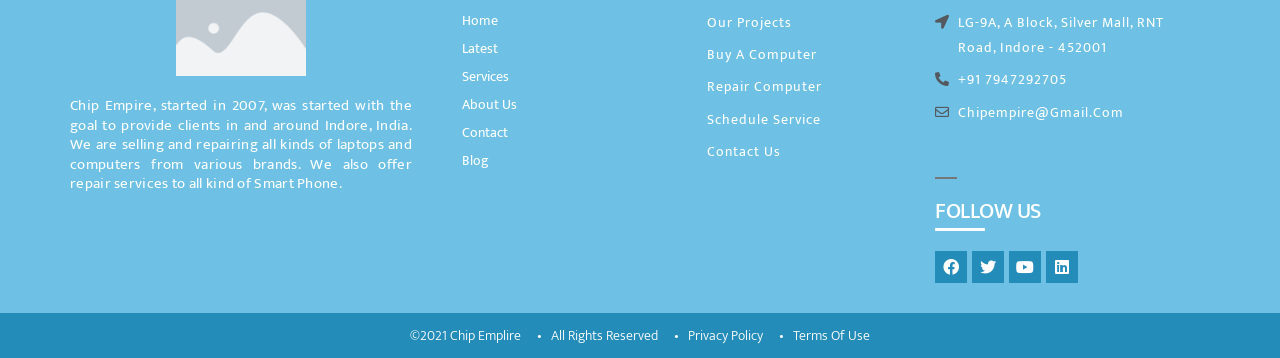Identify the bounding box coordinates of the section that should be clicked to achieve the task described: "Follow us on Facebook".

[0.73, 0.701, 0.755, 0.79]